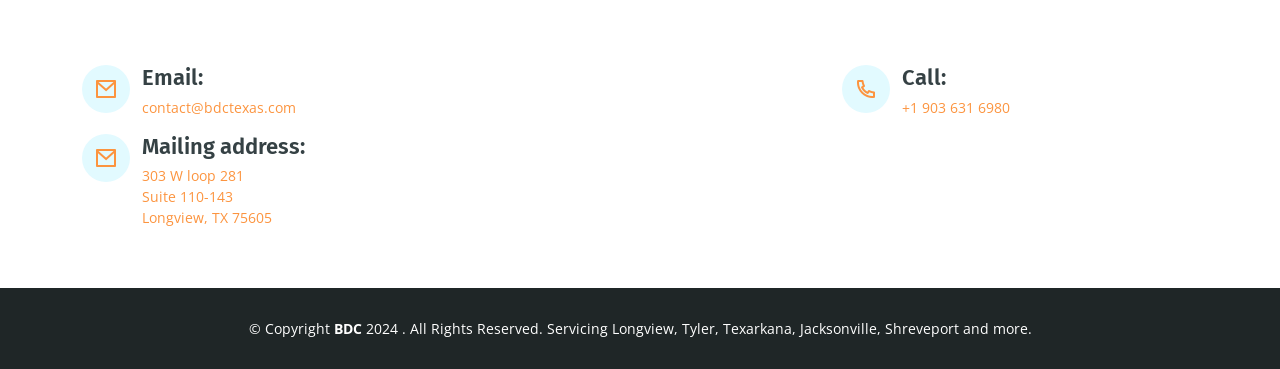What is the email address to contact?
Provide a thorough and detailed answer to the question.

The email address can be found in the section labeled 'Email:' which is located at the top left of the webpage, with a bounding box of [0.064, 0.177, 0.639, 0.248]. The email address is a link with the text 'contact@bdctexas.com'.